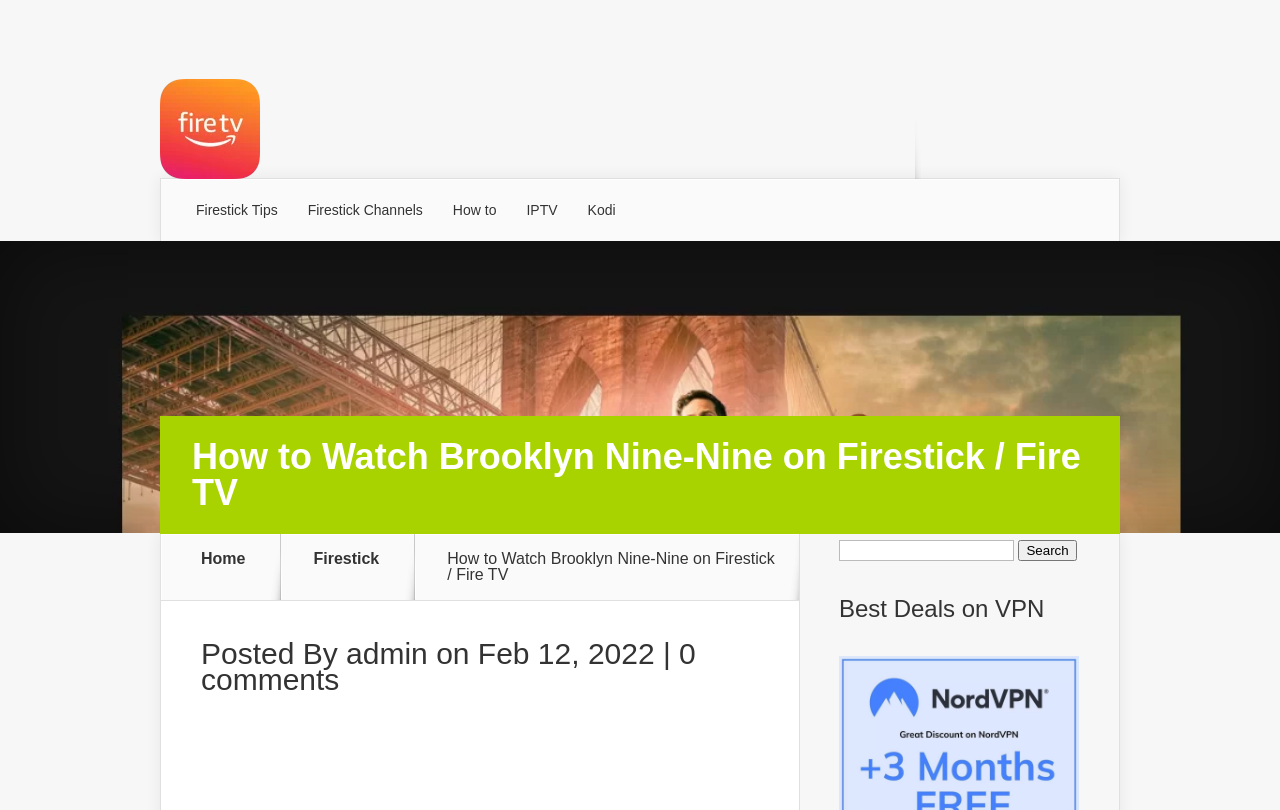How many links are present in the top navigation bar?
Refer to the image and respond with a one-word or short-phrase answer.

6